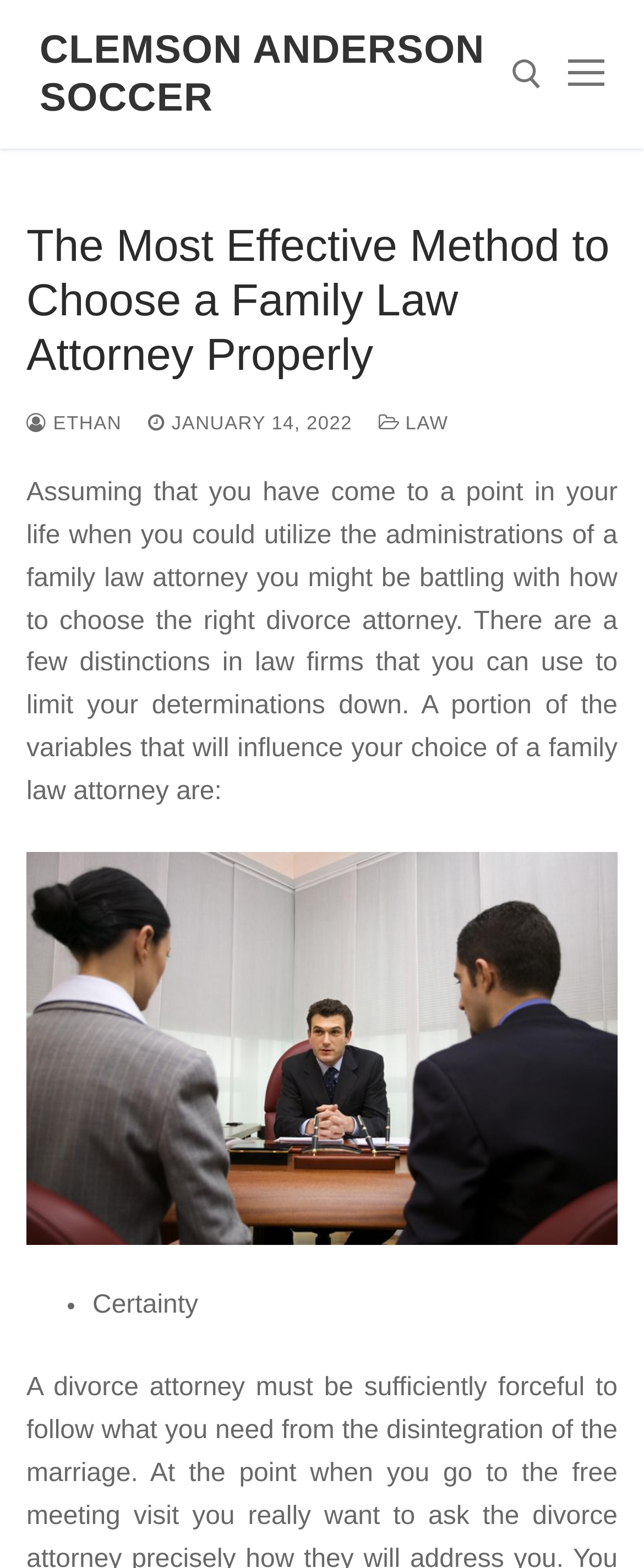Find the bounding box coordinates for the area that must be clicked to perform this action: "read Terms".

None